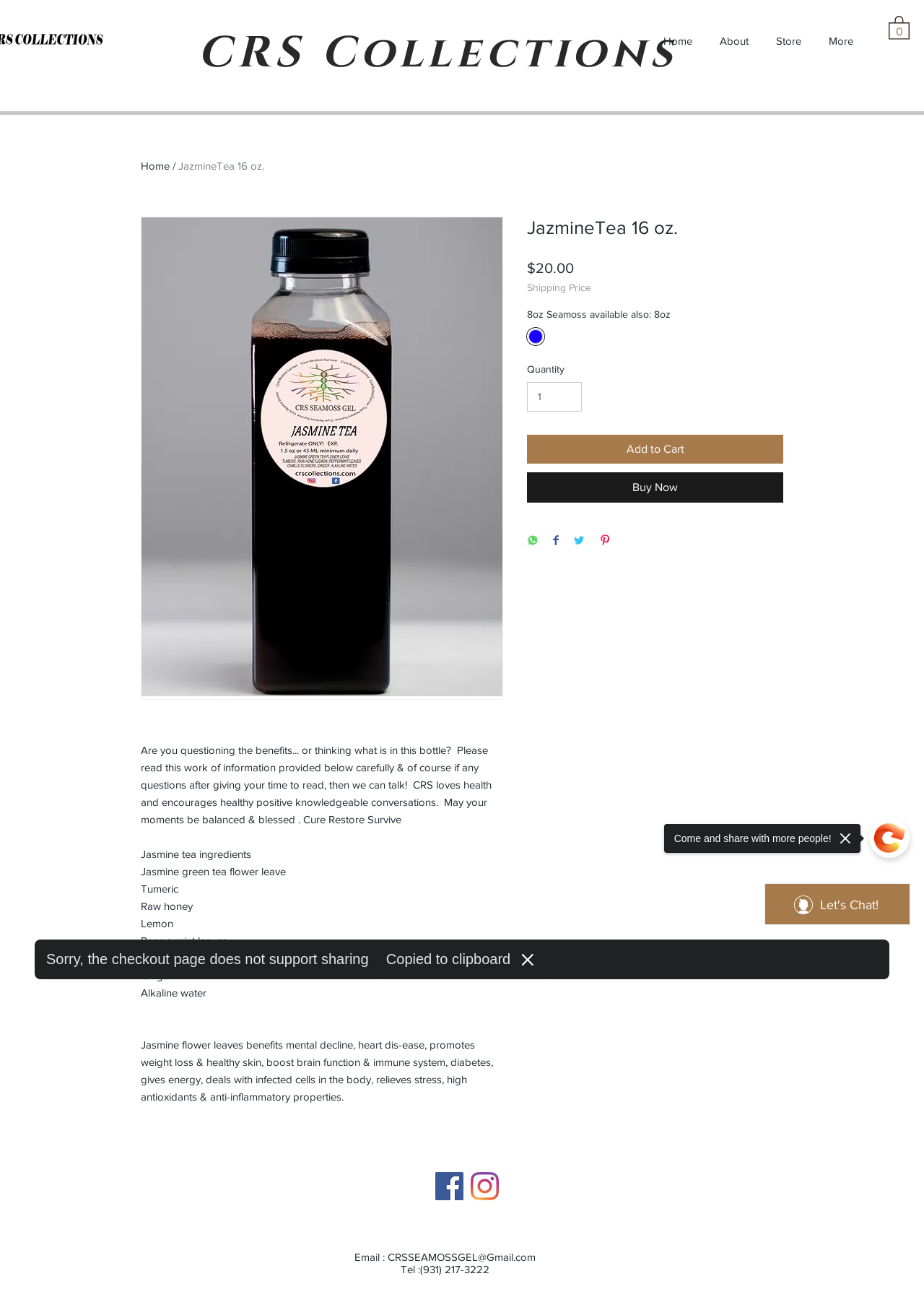Determine the bounding box coordinates for the element that should be clicked to follow this instruction: "Click the 'Add to Cart' button". The coordinates should be given as four float numbers between 0 and 1, in the format [left, top, right, bottom].

[0.57, 0.332, 0.848, 0.354]